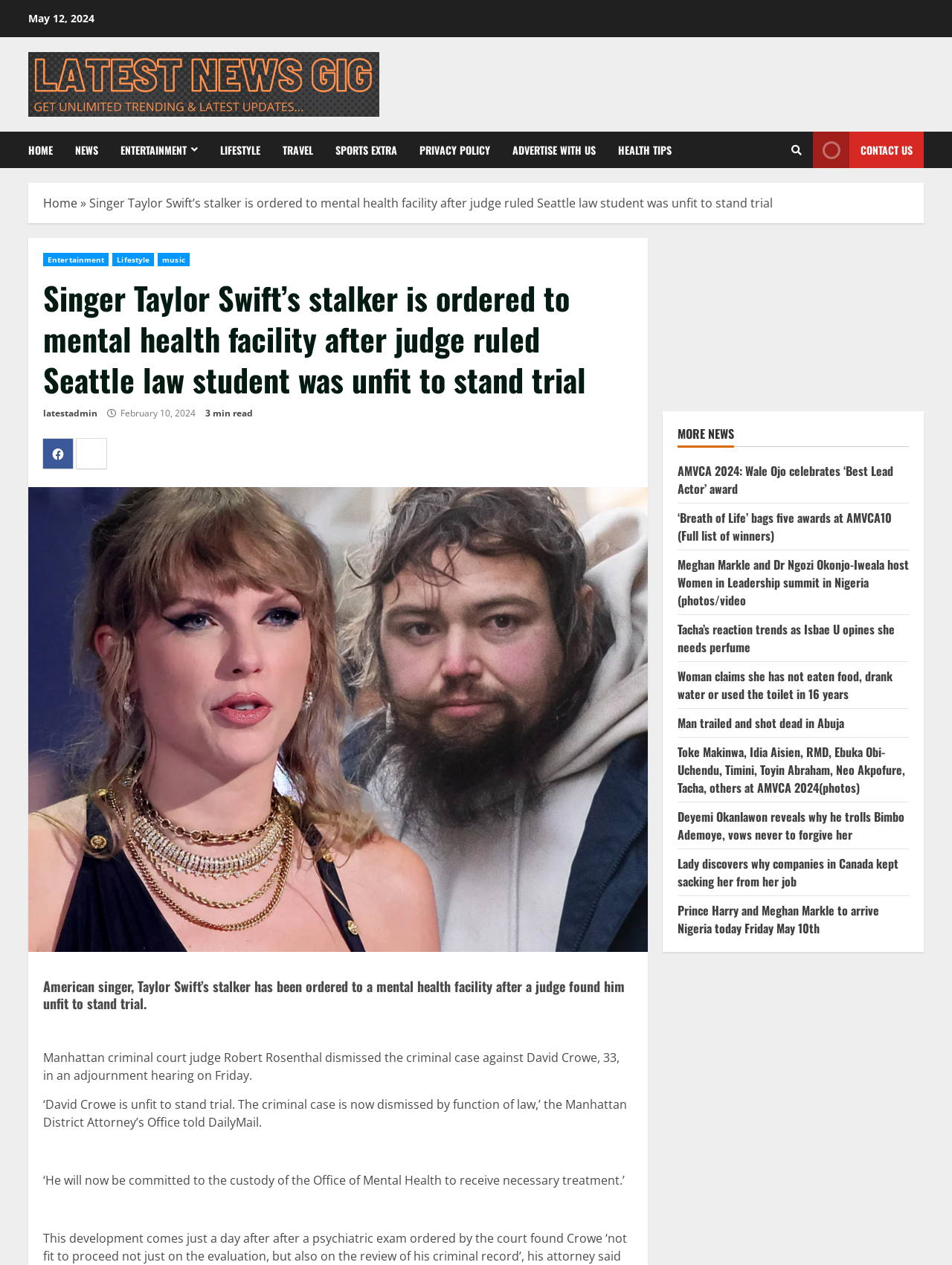Kindly determine the bounding box coordinates for the clickable area to achieve the given instruction: "Read about AMVCA 2024".

[0.712, 0.365, 0.938, 0.393]